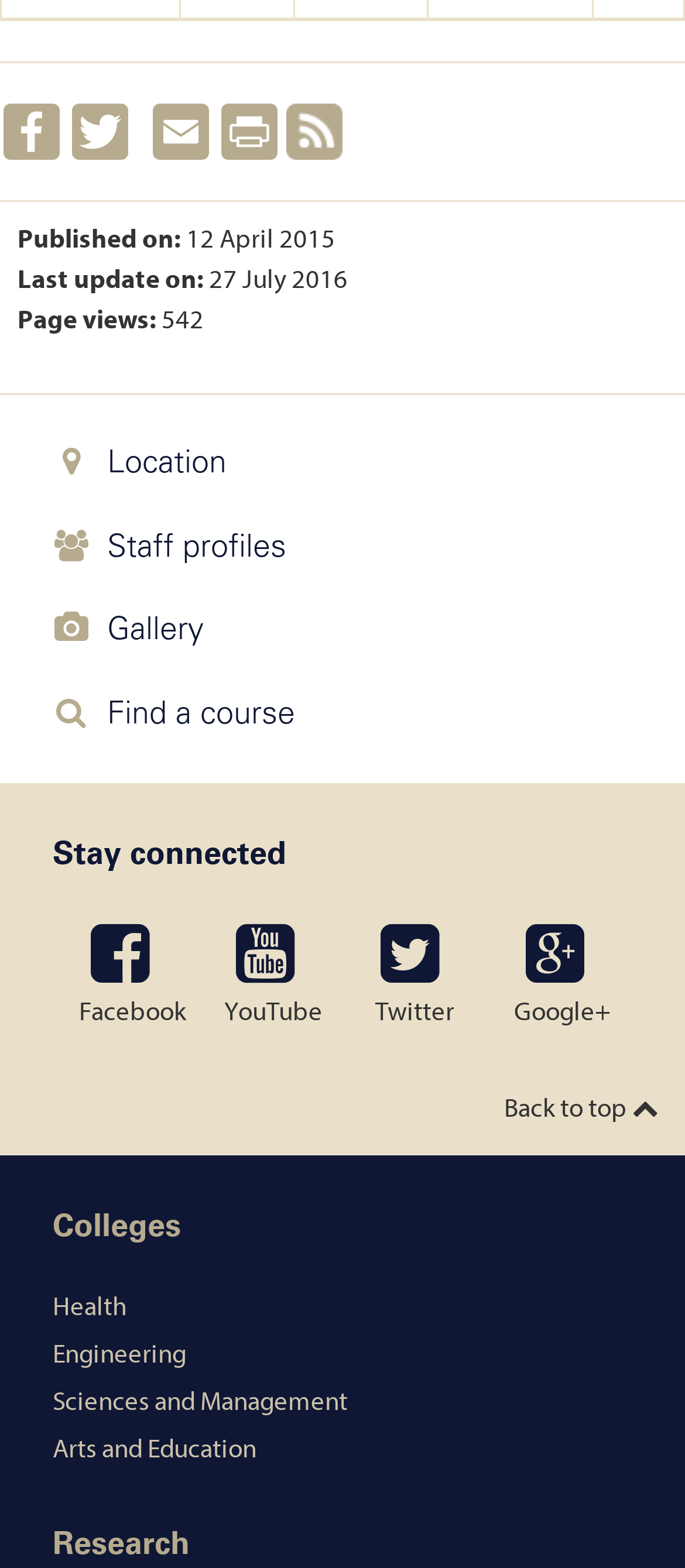Give a short answer using one word or phrase for the question:
What is the location of the 'Back to top' link?

Bottom right